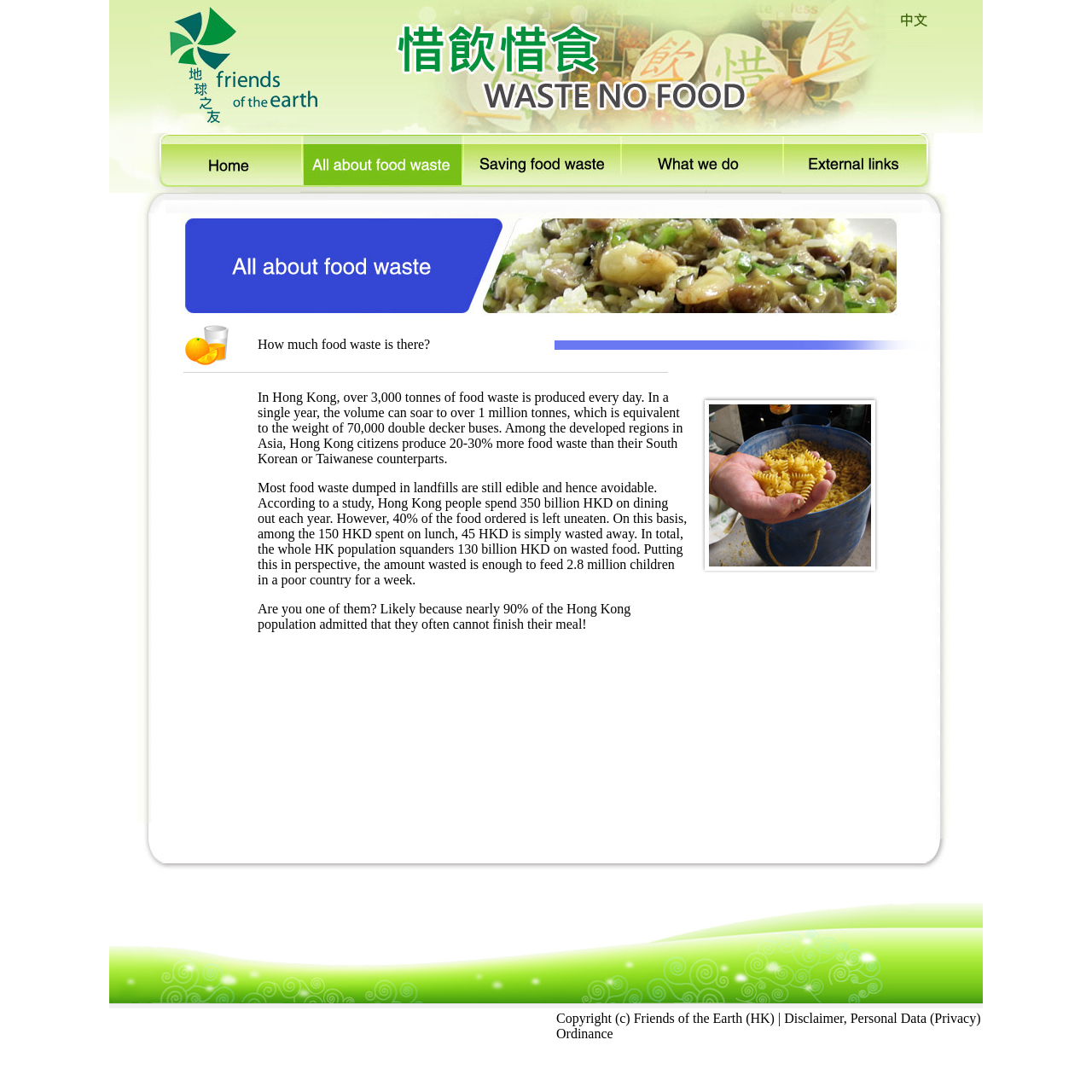Locate the UI element that matches the description name="Image3" in the webpage screenshot. Return the bounding box coordinates in the format (top-left x, top-left y, bottom-right x, bottom-right y), with values ranging from 0 to 1.

[0.275, 0.166, 0.423, 0.179]